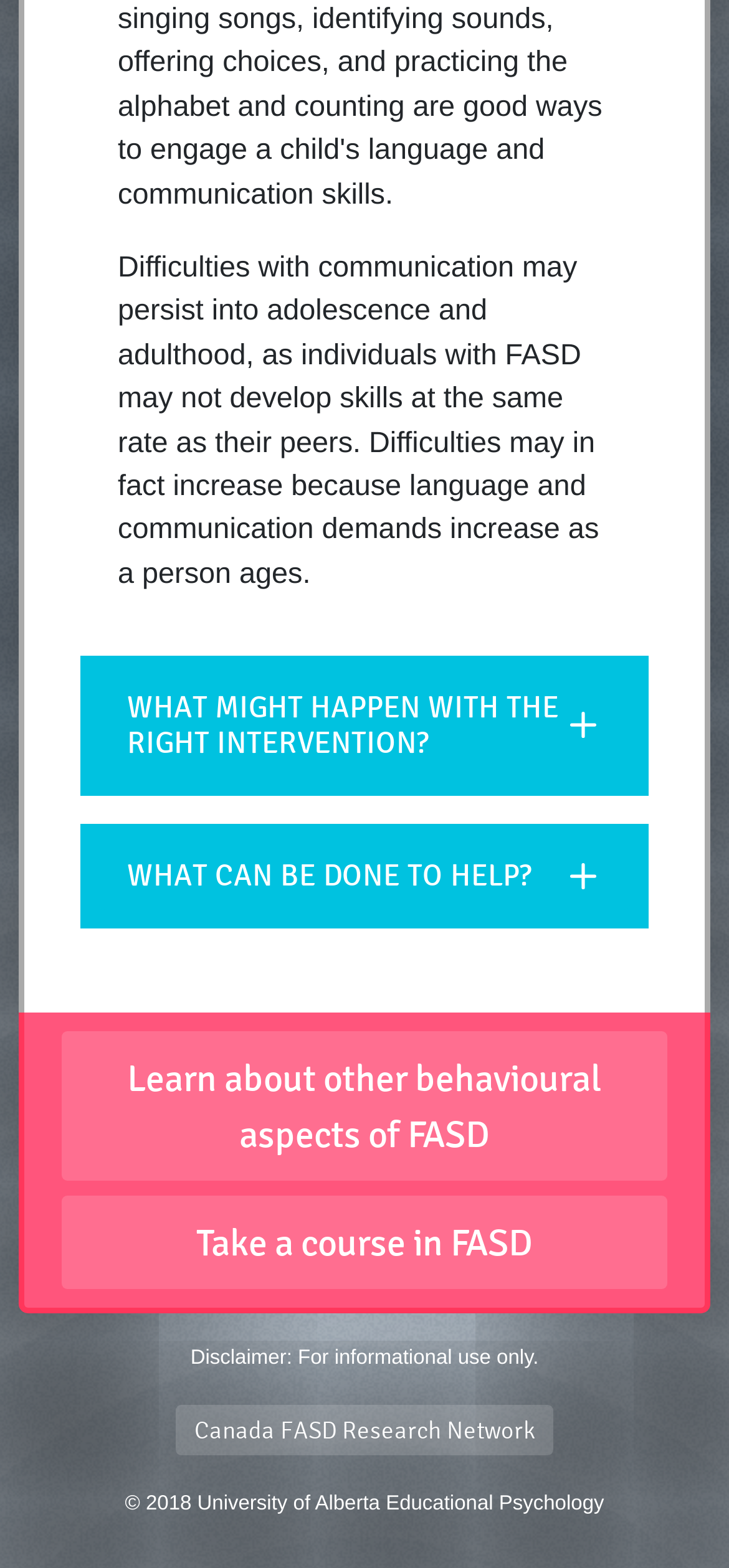Based on what you see in the screenshot, provide a thorough answer to this question: What is the purpose of the 'WHAT MIGHT HAPPEN WITH THE RIGHT INTERVENTION?' button?

The button 'WHAT MIGHT HAPPEN WITH THE RIGHT INTERVENTION?' has a property 'expanded: False' and 'controls: collapseTwo', indicating that it is used to expand or collapse content related to what might happen with the right intervention for individuals with FASD.